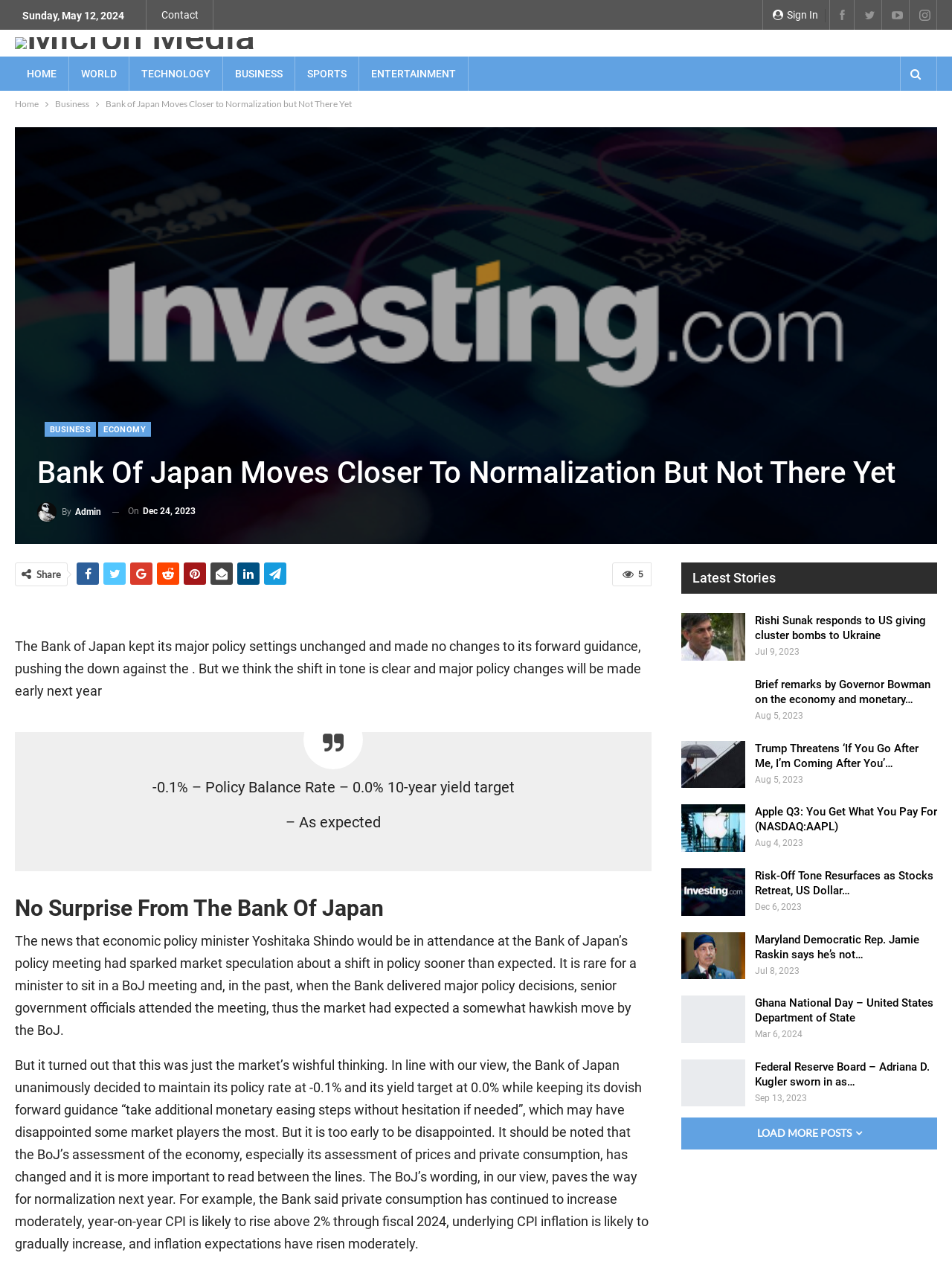Find the bounding box coordinates of the clickable area that will achieve the following instruction: "Click on the 'HOME' link".

[0.016, 0.044, 0.072, 0.071]